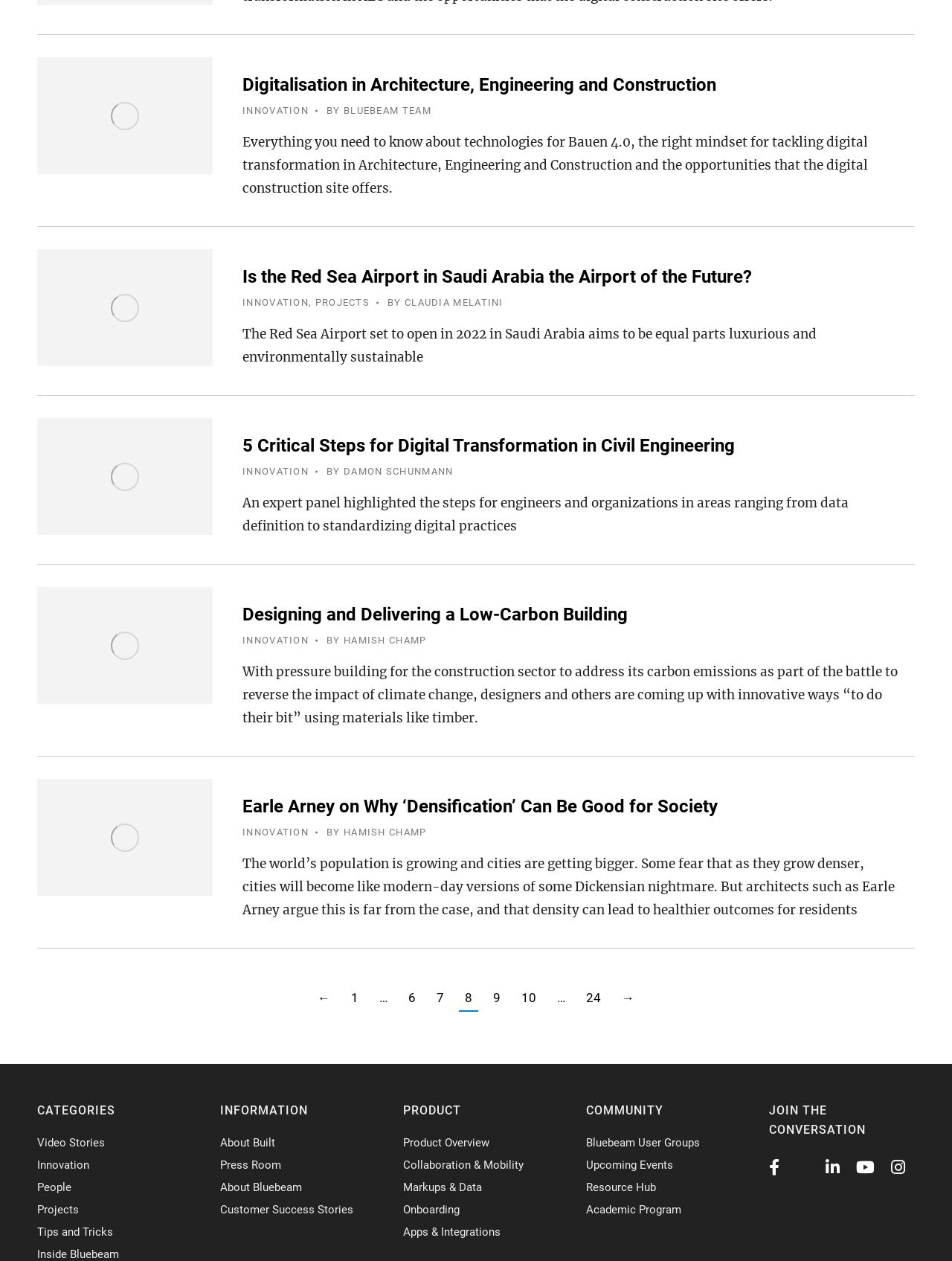Could you highlight the region that needs to be clicked to execute the instruction: "Learn about Bluebeam's product overview"?

[0.423, 0.901, 0.514, 0.912]